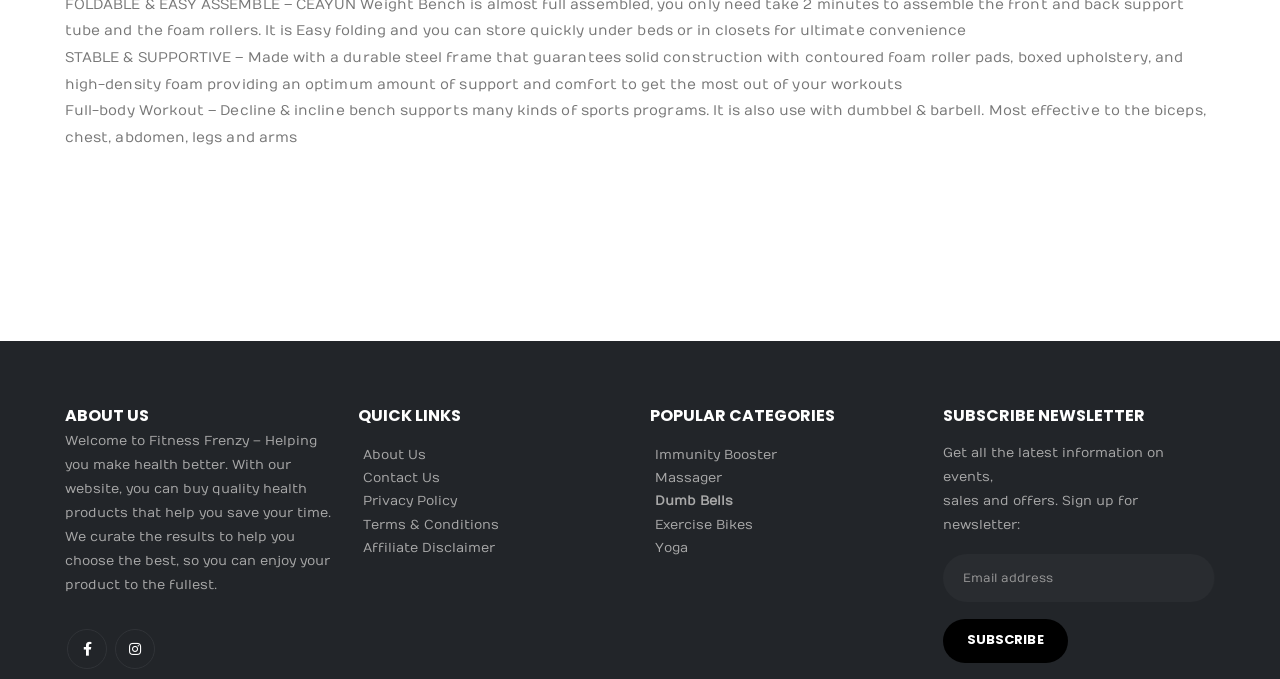How can users stay updated with the website's news?
Please ensure your answer is as detailed and informative as possible.

The website has a section 'SUBSCRIBE NEWSLETTER' with a textbox to enter an email address and a subscribe button, which suggests that users can stay updated with the website's news by subscribing to the newsletter.